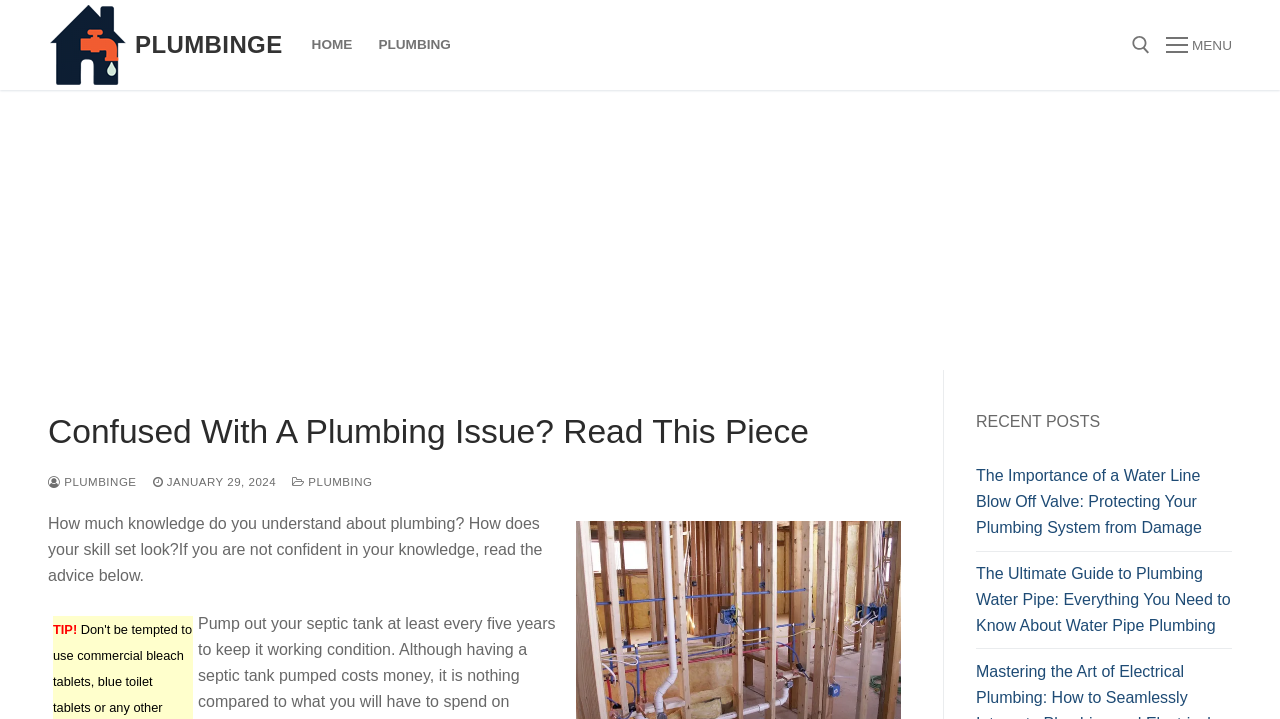Please identify the primary heading of the webpage and give its text content.

Confused With A Plumbing Issue? Read This Piece